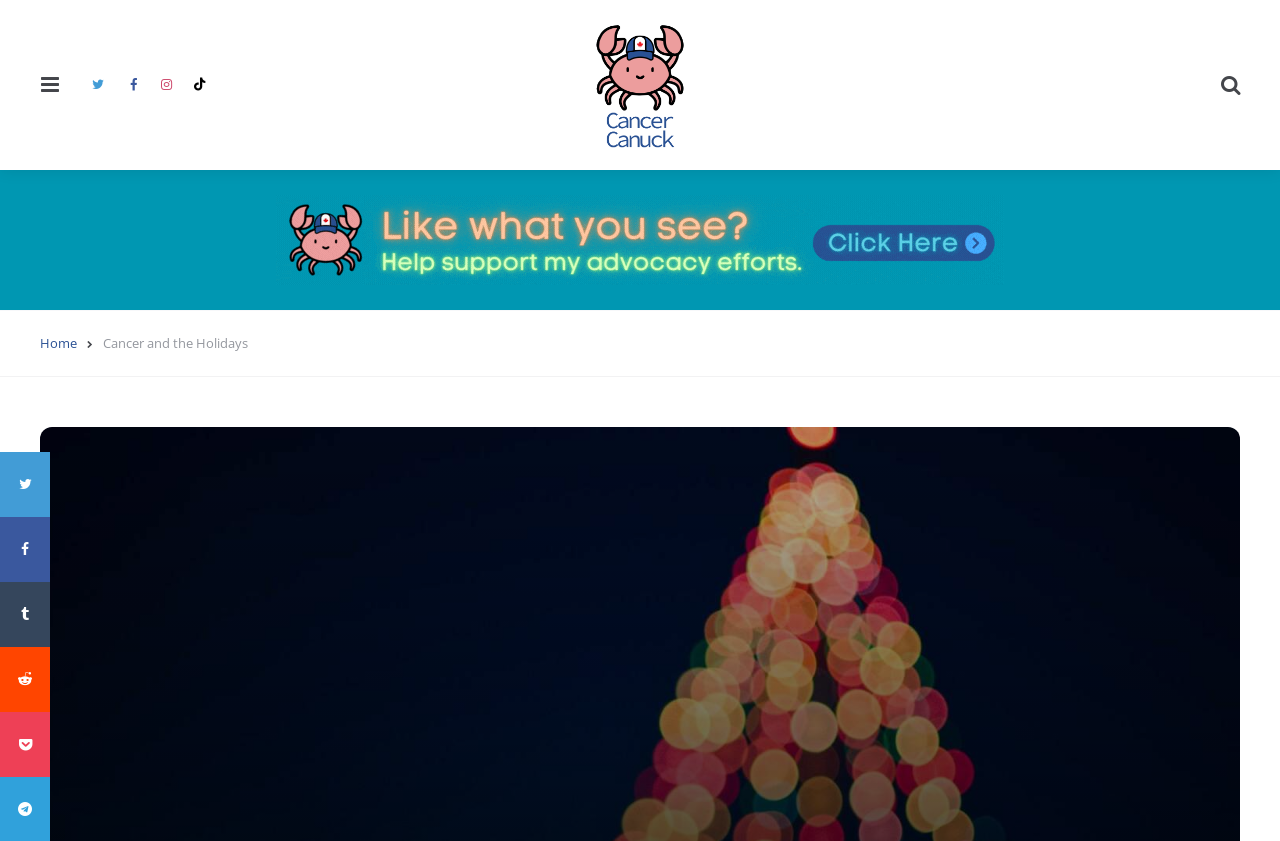Locate the primary headline on the webpage and provide its text.

Cancer and the Holidays